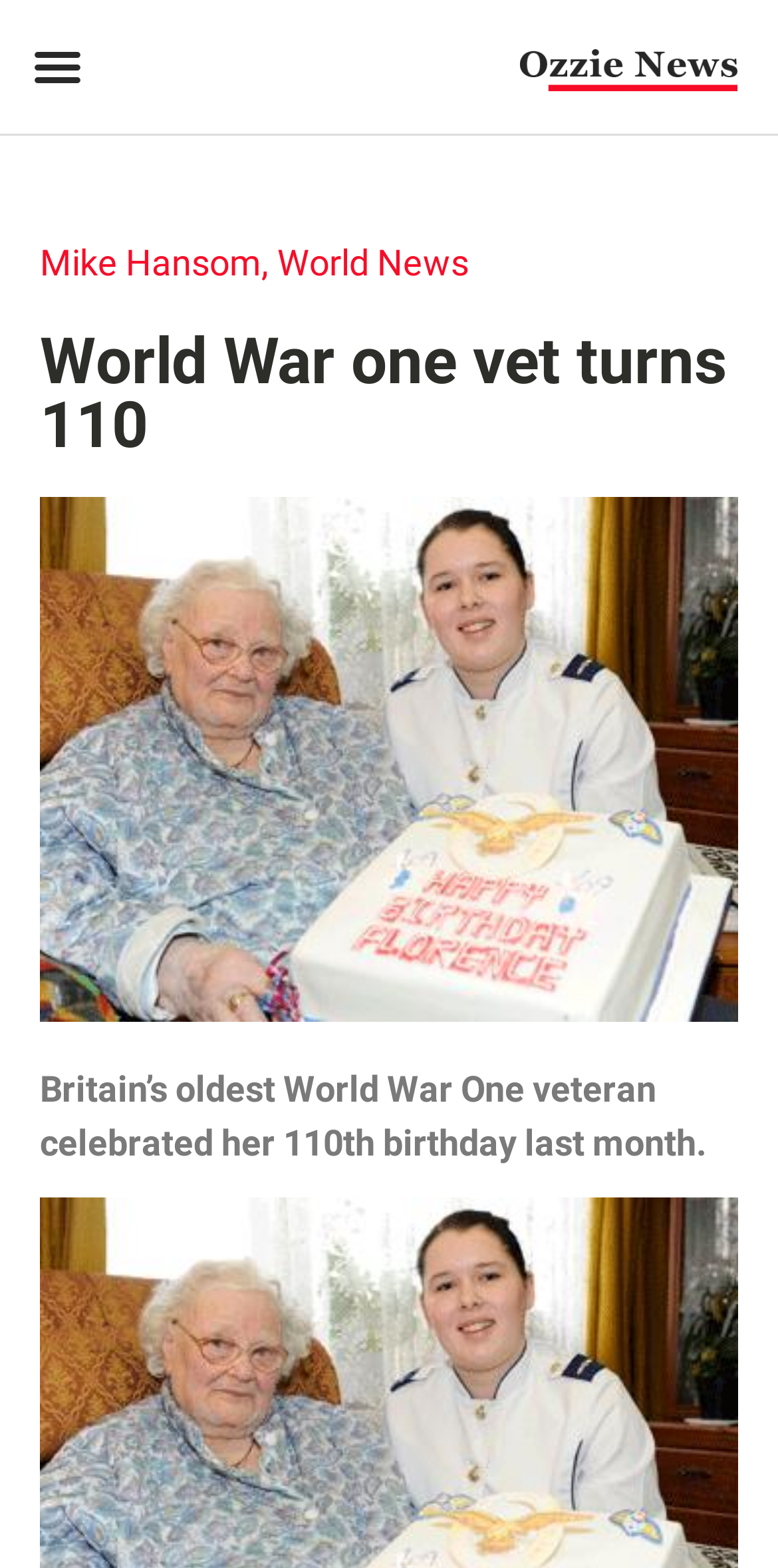Respond to the question with just a single word or phrase: 
Who is the author of the article?

Mike Hansom